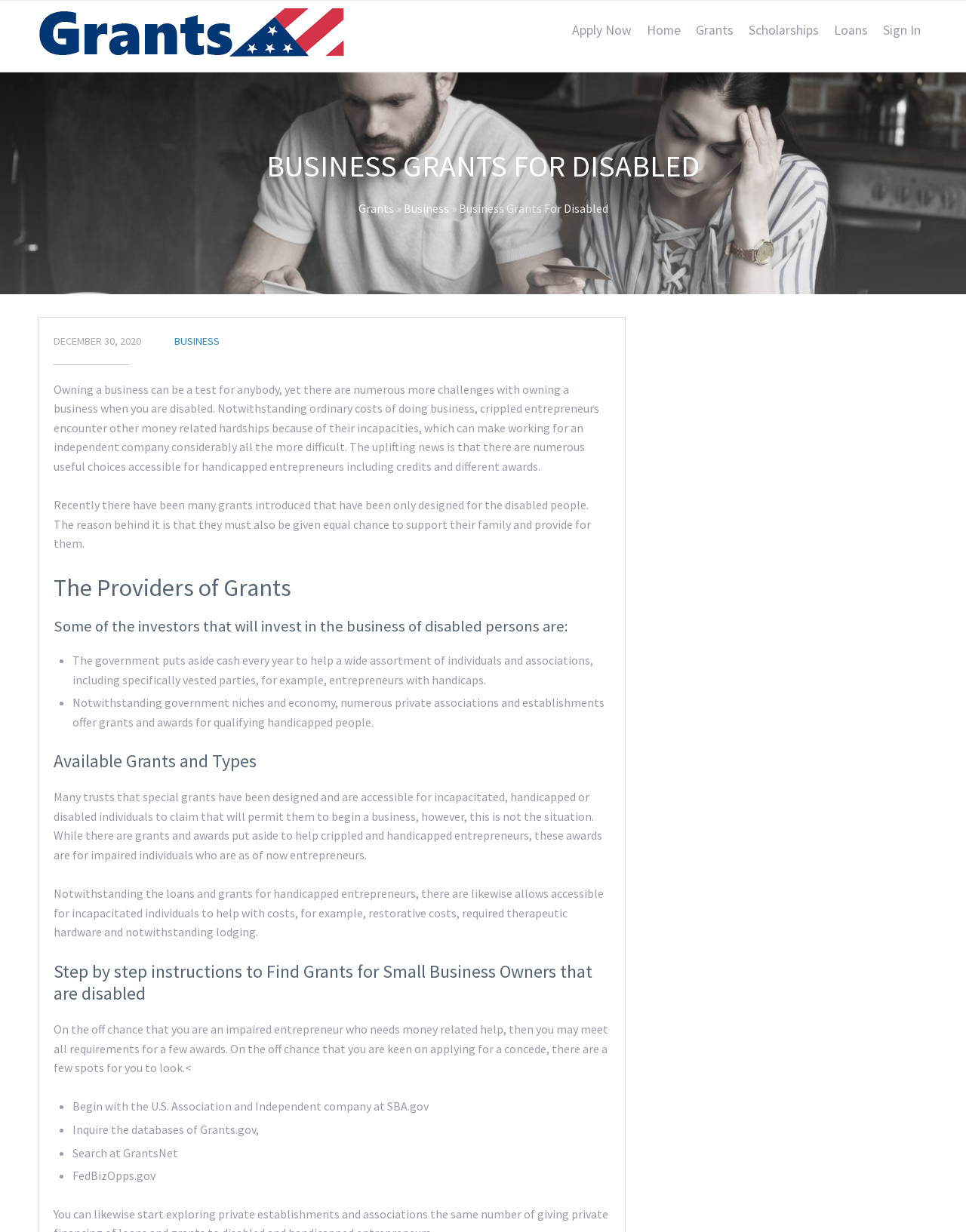Predict the bounding box of the UI element that fits this description: "Loans".

[0.855, 0.01, 0.906, 0.039]